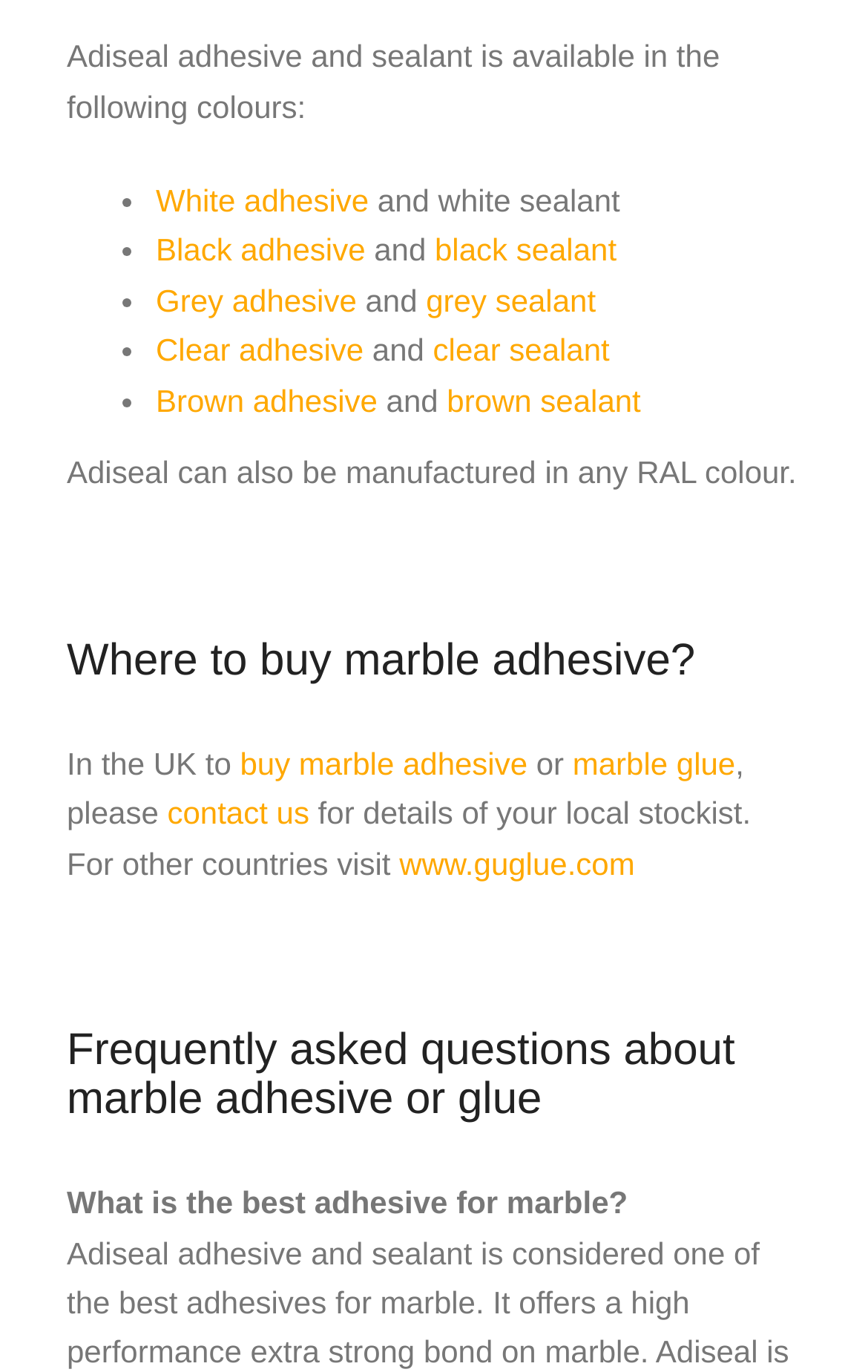Please identify the bounding box coordinates of the region to click in order to complete the given instruction: "Click on Grey adhesive". The coordinates should be four float numbers between 0 and 1, i.e., [left, top, right, bottom].

[0.179, 0.206, 0.411, 0.232]